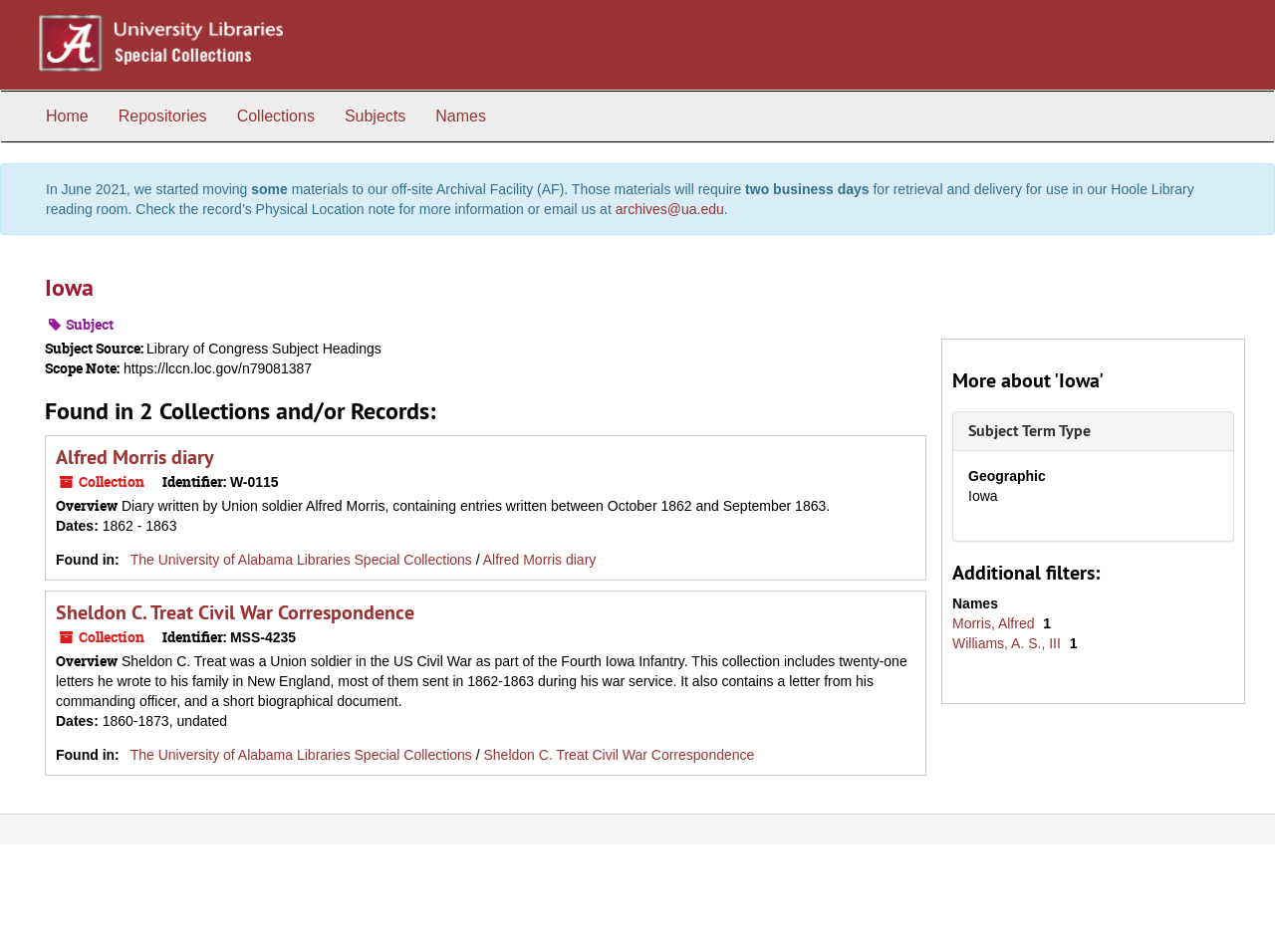Find the bounding box coordinates for the UI element whose description is: "Williams, A. S., III". The coordinates should be four float numbers between 0 and 1, in the format [left, top, right, bottom].

[0.747, 0.667, 0.835, 0.684]